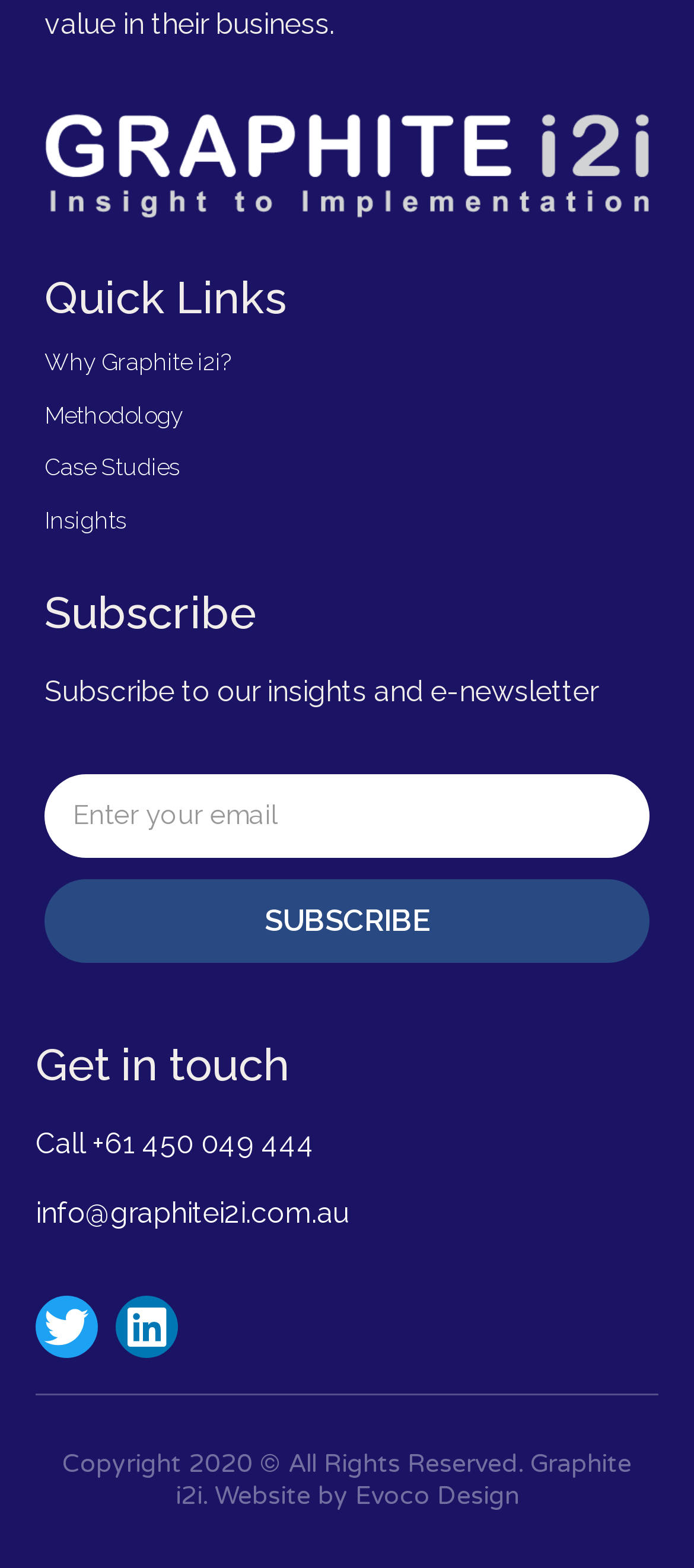Determine the bounding box coordinates for the area that needs to be clicked to fulfill this task: "Enter email address". The coordinates must be given as four float numbers between 0 and 1, i.e., [left, top, right, bottom].

[0.064, 0.494, 0.936, 0.548]